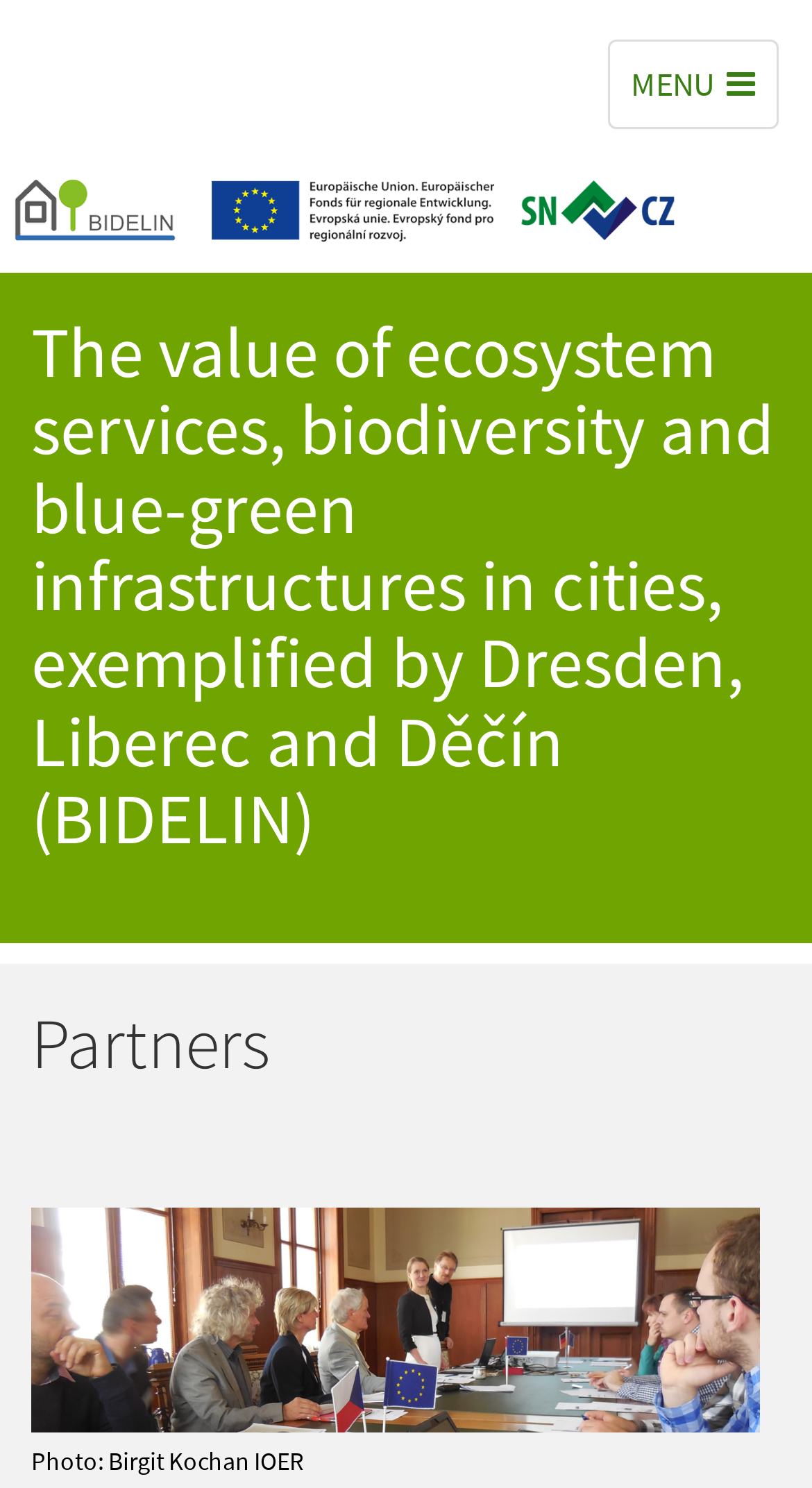Give a short answer using one word or phrase for the question:
What is the name of the project?

BIDELIN